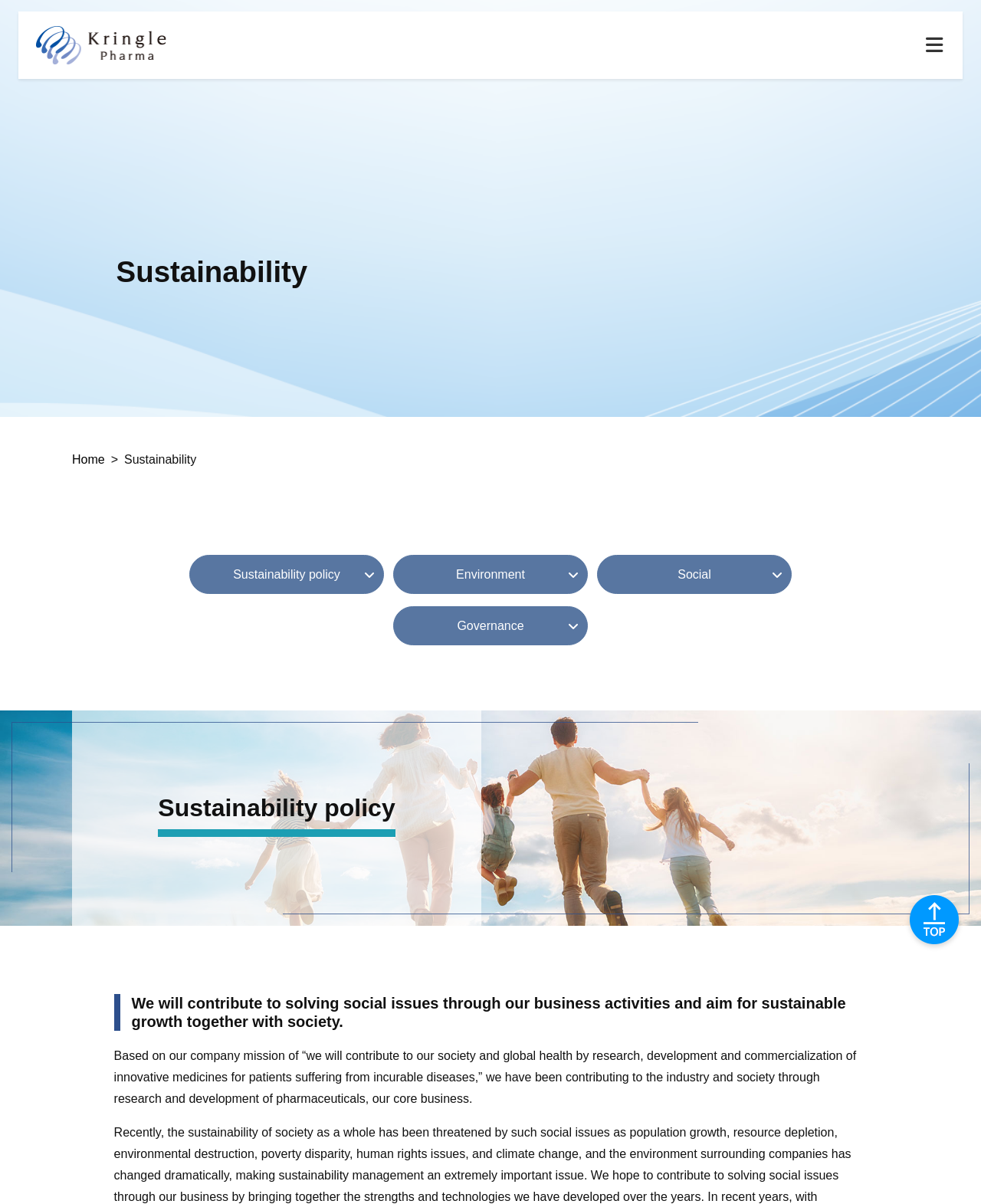What is the company's mission?
Craft a detailed and extensive response to the question.

Based on the webpage, the company's mission is stated as 'we will contribute to our society and global health by research, development and commercialization of innovative medicines for patients suffering from incurable diseases.' This mission is mentioned in the paragraph that describes the company's contribution to the industry and society through research and development of pharmaceuticals.